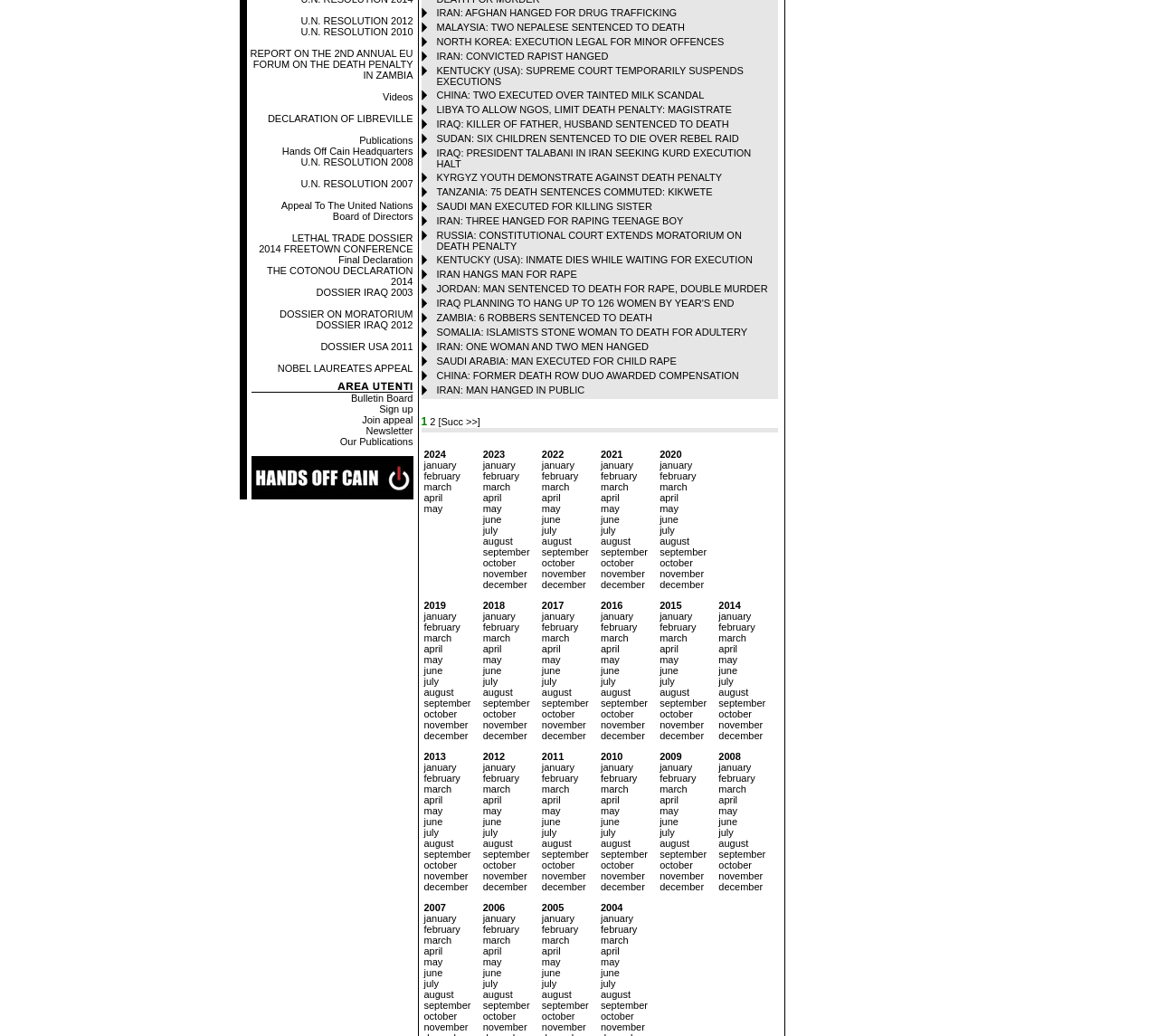Find the bounding box coordinates of the UI element according to this description: "february".

[0.417, 0.746, 0.448, 0.756]